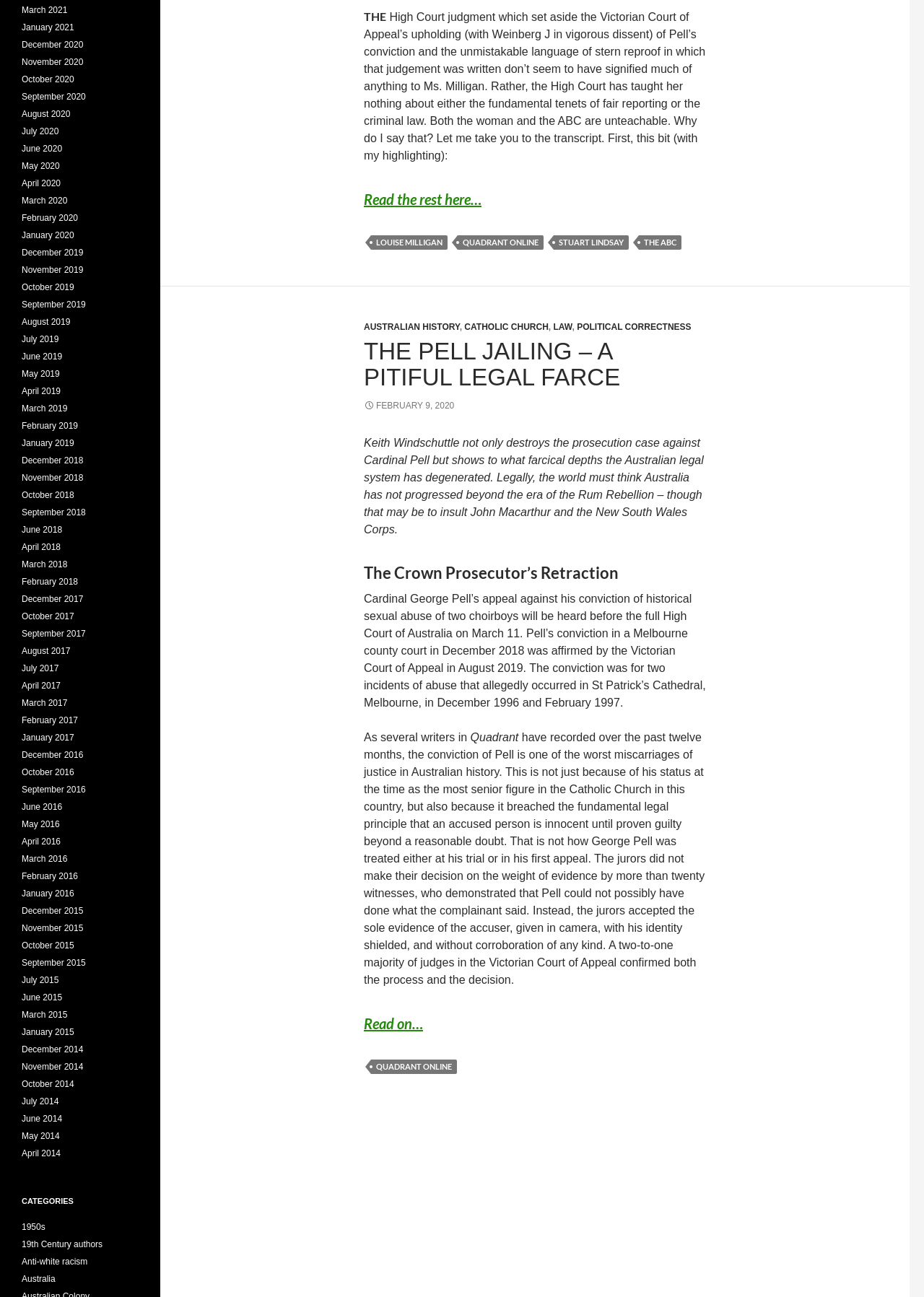Point out the bounding box coordinates of the section to click in order to follow this instruction: "Click the 'QUADRANT ONLINE' link".

[0.402, 0.181, 0.484, 0.193]